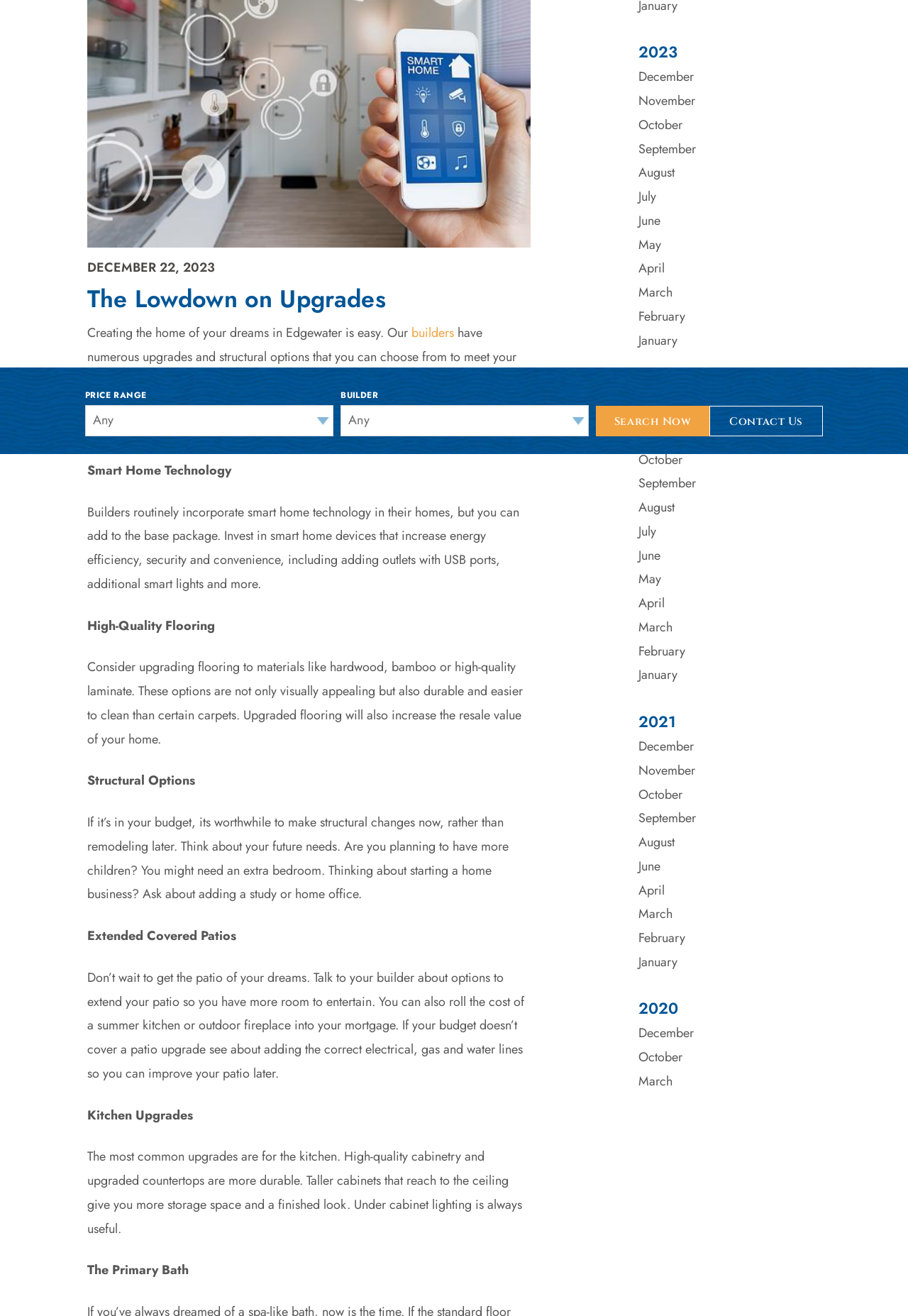Locate the UI element described as follows: "name="submit" value="Search Now"". Return the bounding box coordinates as four float numbers between 0 and 1 in the order [left, top, right, bottom].

[0.656, 0.308, 0.781, 0.332]